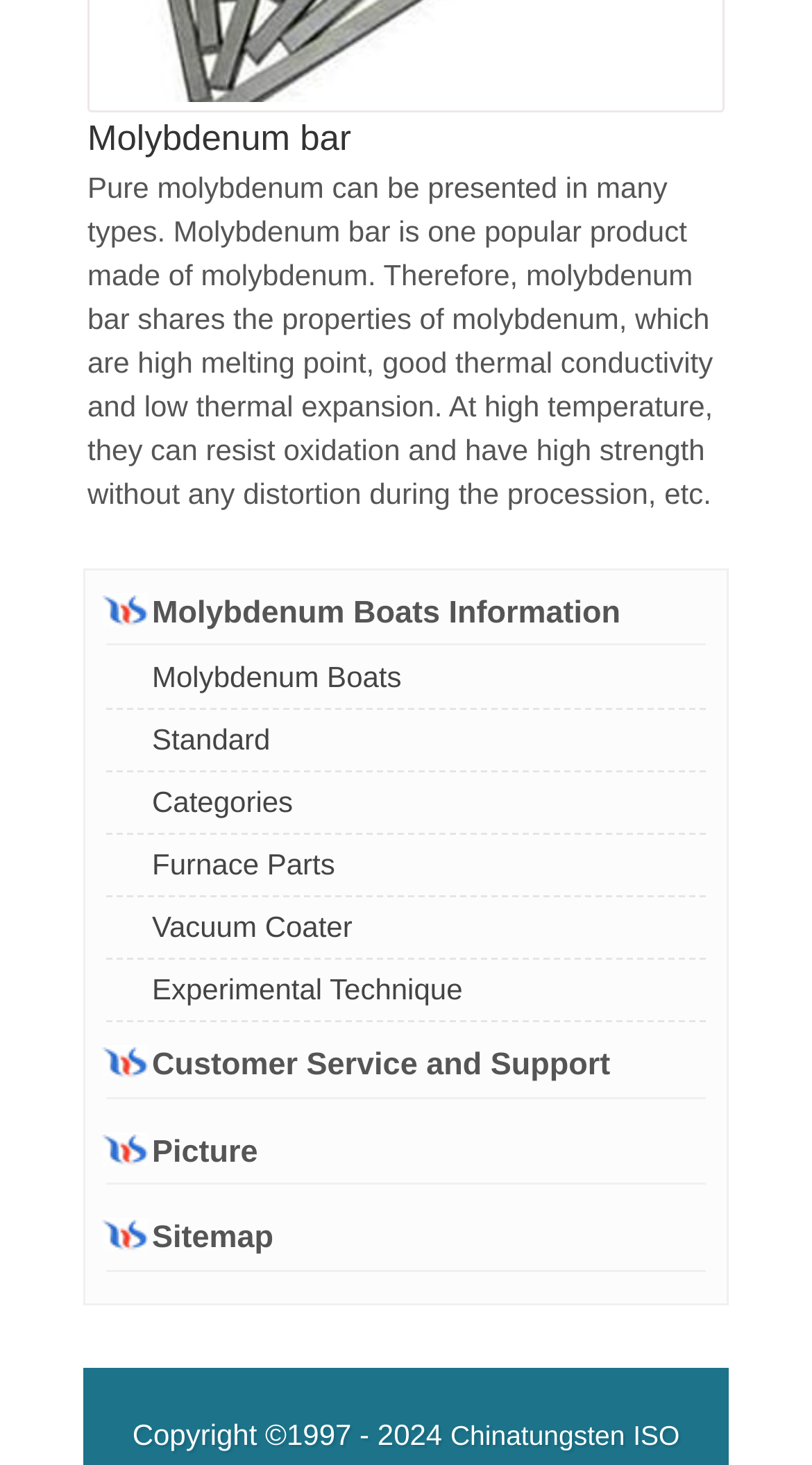Find the bounding box coordinates of the area that needs to be clicked in order to achieve the following instruction: "Explore furnace parts". The coordinates should be specified as four float numbers between 0 and 1, i.e., [left, top, right, bottom].

[0.141, 0.576, 0.42, 0.606]